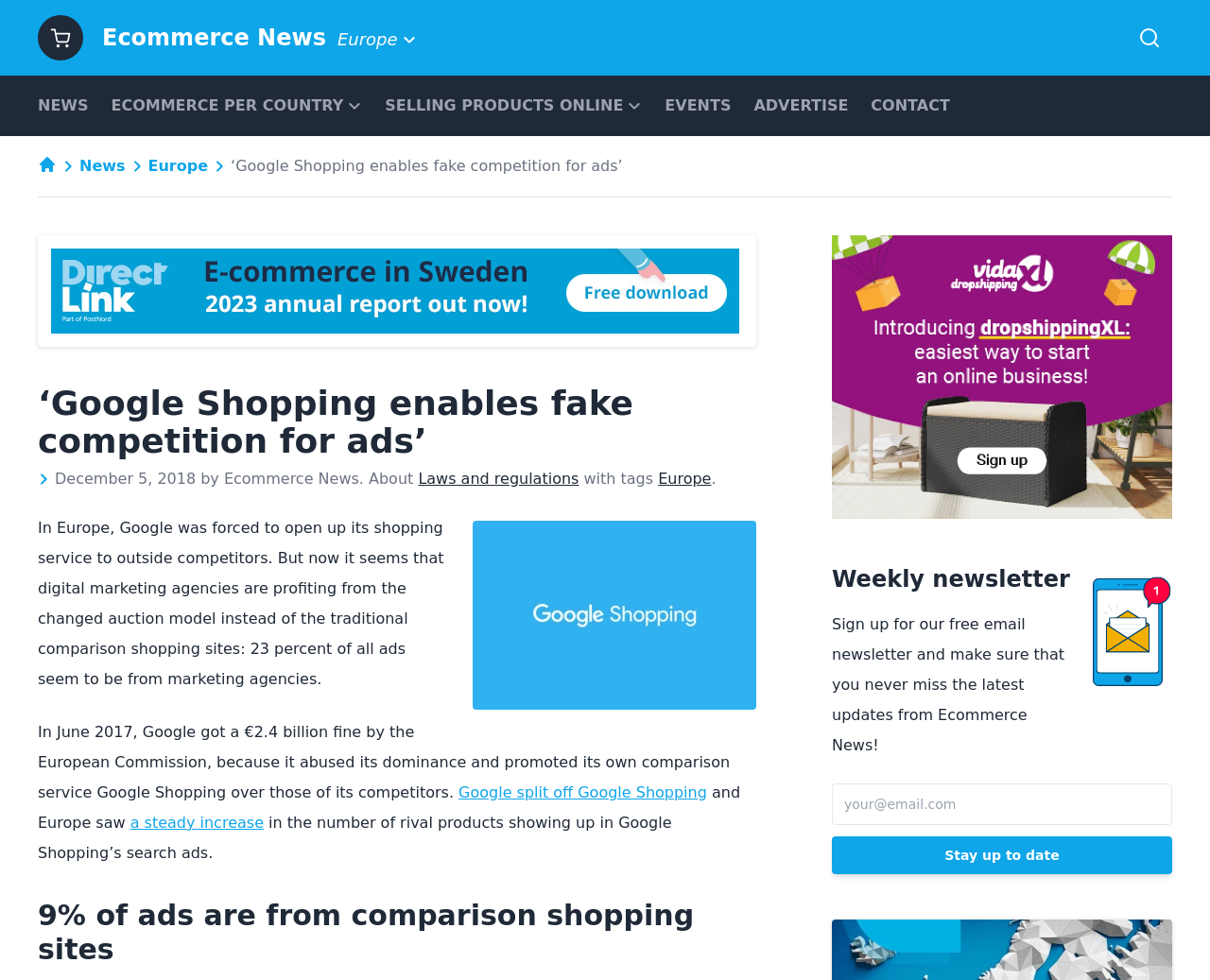Use a single word or phrase to answer the question:
What was the fine imposed on Google by the European Commission?

€2.4 billion